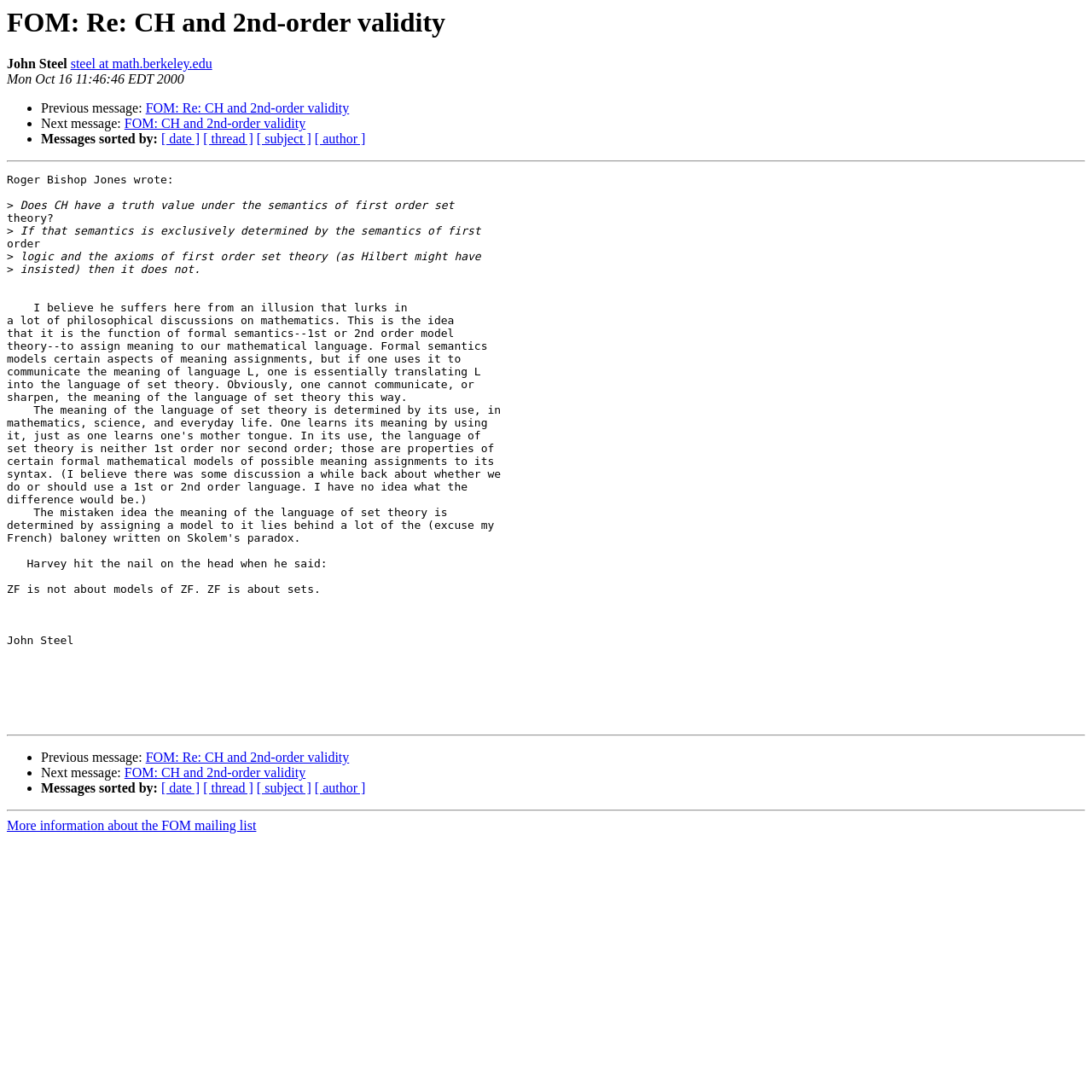Please find the top heading of the webpage and generate its text.

FOM: Re: CH and 2nd-order validity